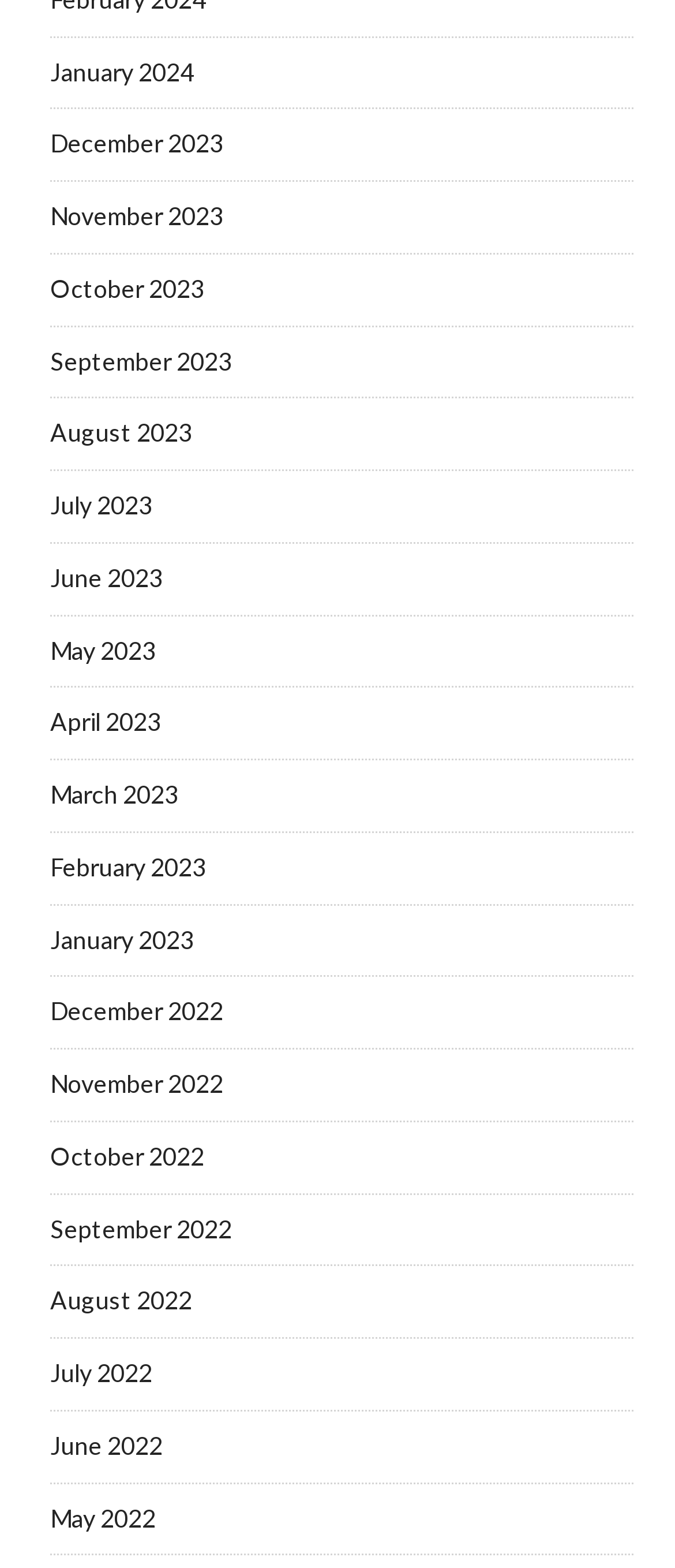By analyzing the image, answer the following question with a detailed response: What is the latest month available?

By examining the list of links on the webpage, I found that the latest month available is January 2024, which is the first link in the list.